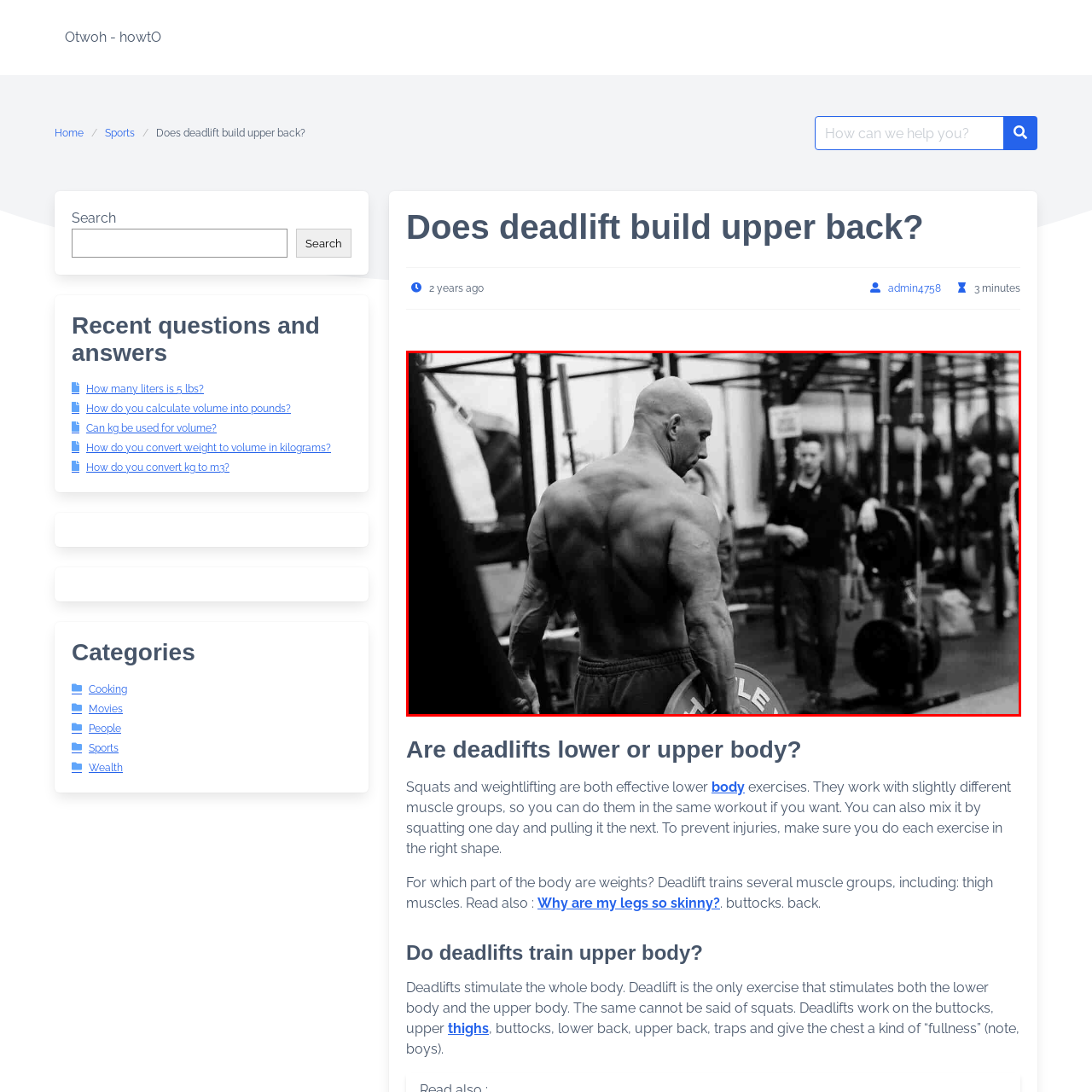What muscle groups are enhanced by deadlift?
Check the image encapsulated by the red bounding box and answer the question comprehensively.

The image highlights the effectiveness of deadlift in enhancing upper body strength, particularly in the traps and lats, as evident from the individual's well-defined upper back.